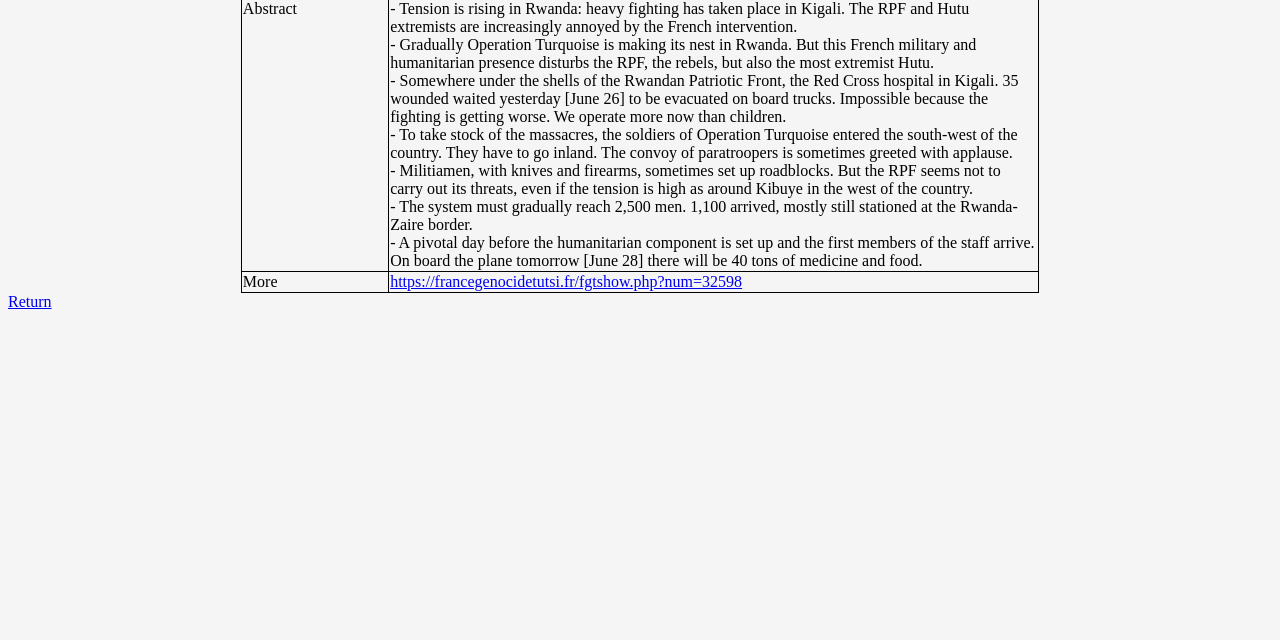Given the element description Return, identify the bounding box coordinates for the UI element on the webpage screenshot. The format should be (top-left x, top-left y, bottom-right x, bottom-right y), with values between 0 and 1.

[0.006, 0.458, 0.04, 0.485]